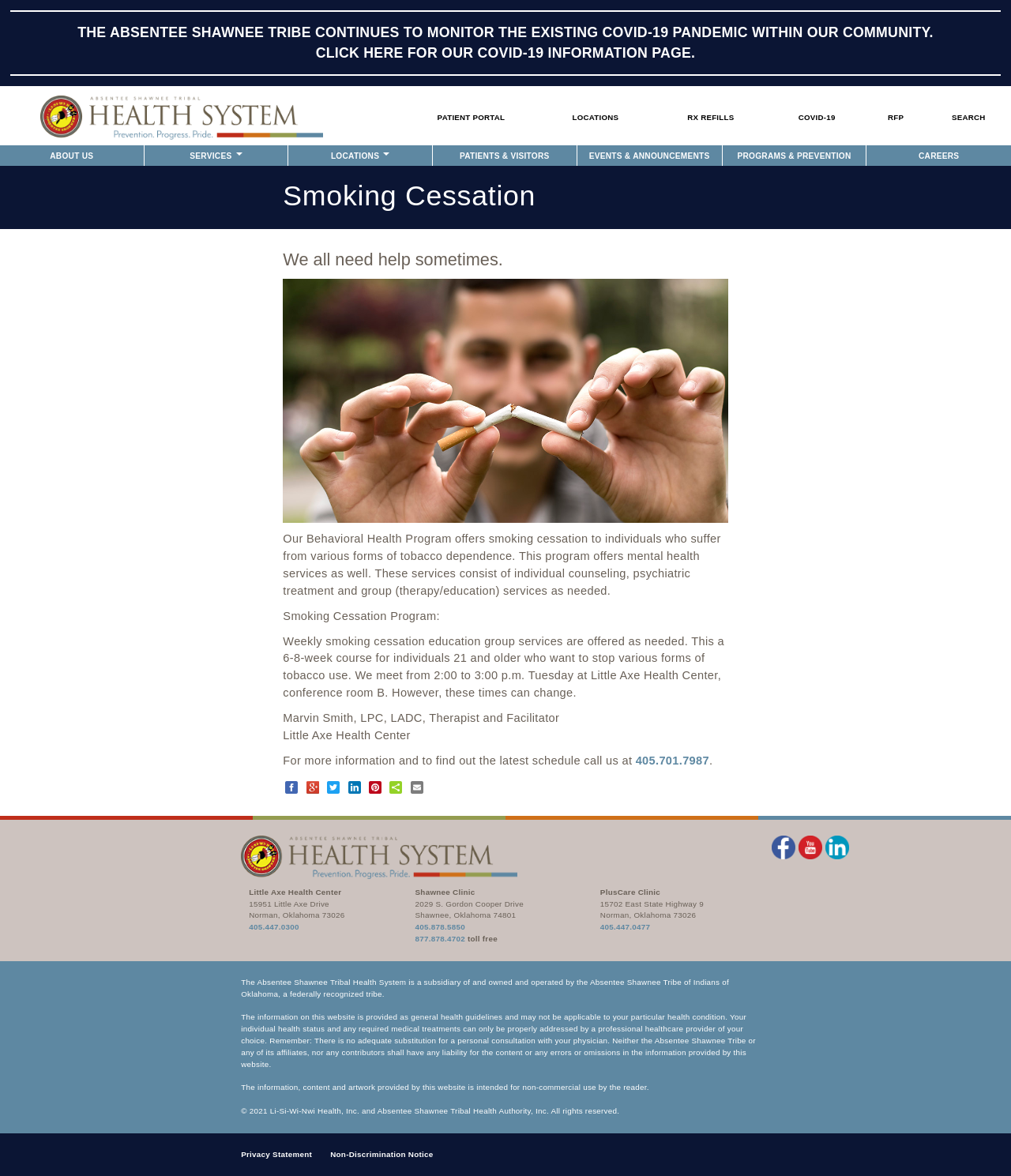Locate the bounding box coordinates of the clickable area needed to fulfill the instruction: "Visit the 'PATIENT PORTAL'".

[0.425, 0.093, 0.507, 0.106]